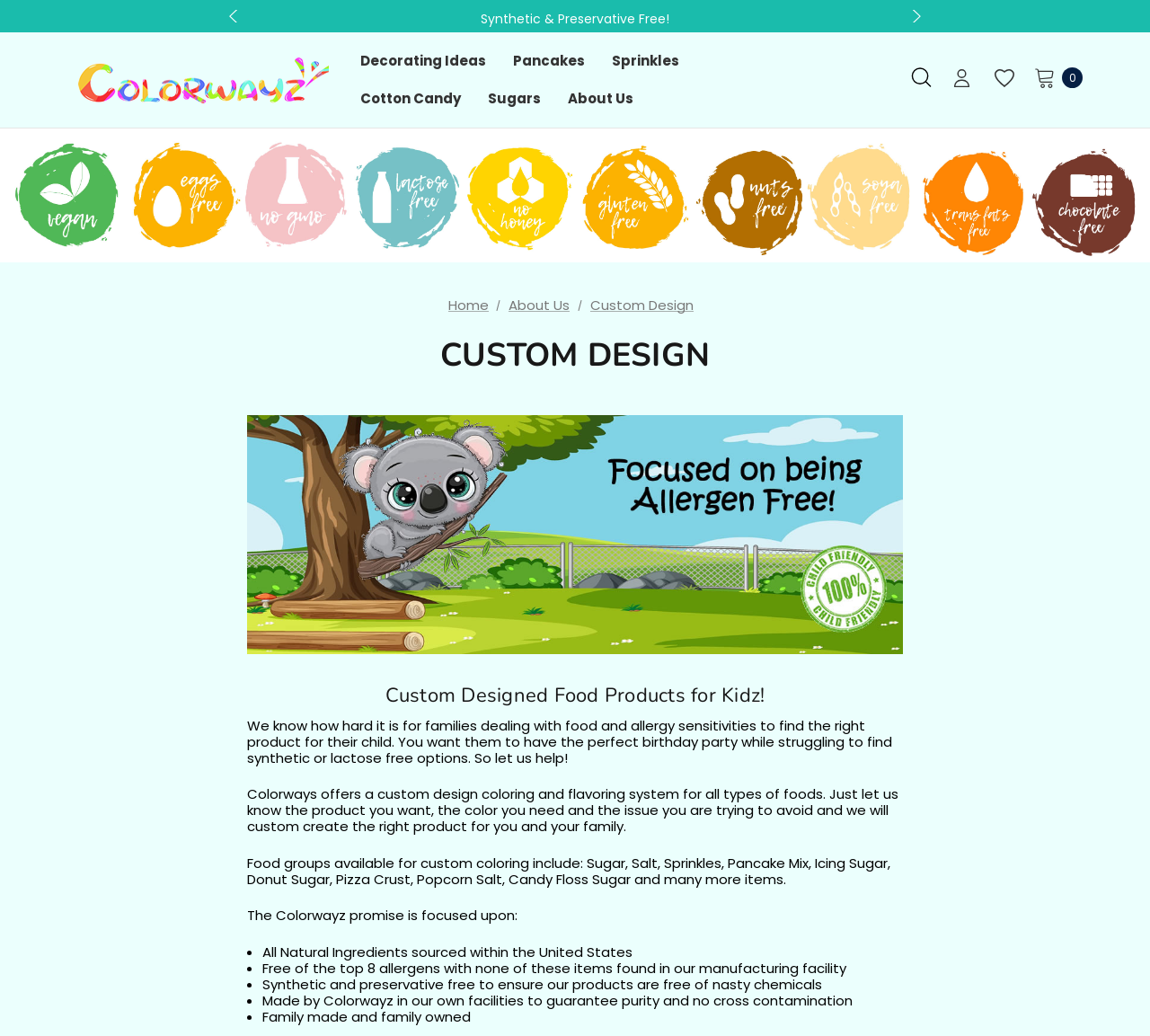What types of food products can be custom colored?
Can you offer a detailed and complete answer to this question?

According to the webpage, Colorwayz offers a custom design coloring and flavoring system for various types of foods, including Sugar, Salt, Sprinkles, Pancake Mix, Icing Sugar, Donut Sugar, Pizza Crust, Popcorn Salt, Candy Floss Sugar, and many more items.